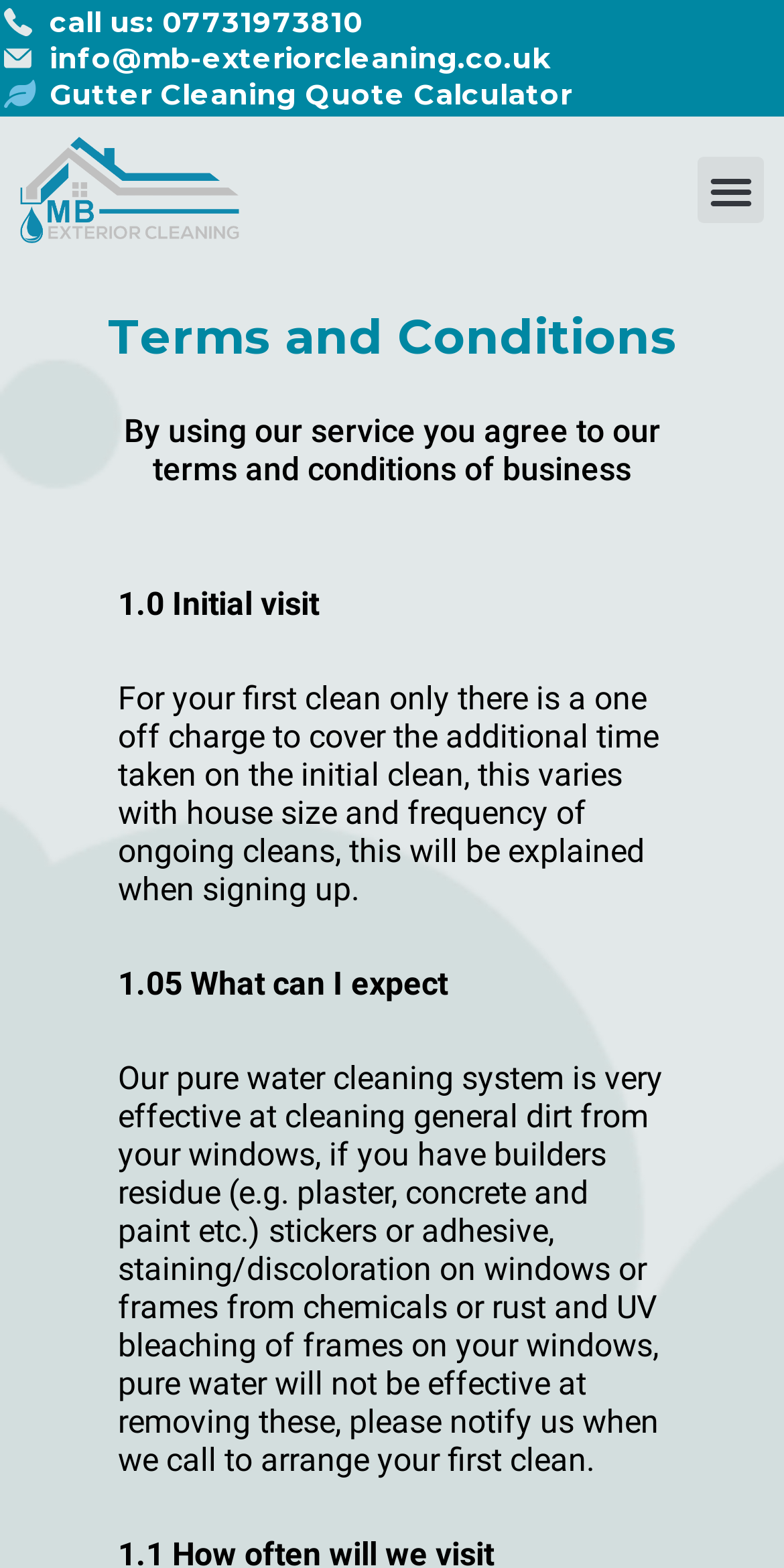What is the system used for cleaning windows?
Provide a comprehensive and detailed answer to the question.

I found this information by reading the static text element with the text 'Our pure water cleaning system is very effective at cleaning general dirt from your windows...' which is located in the section '1.05 What can I expect'.